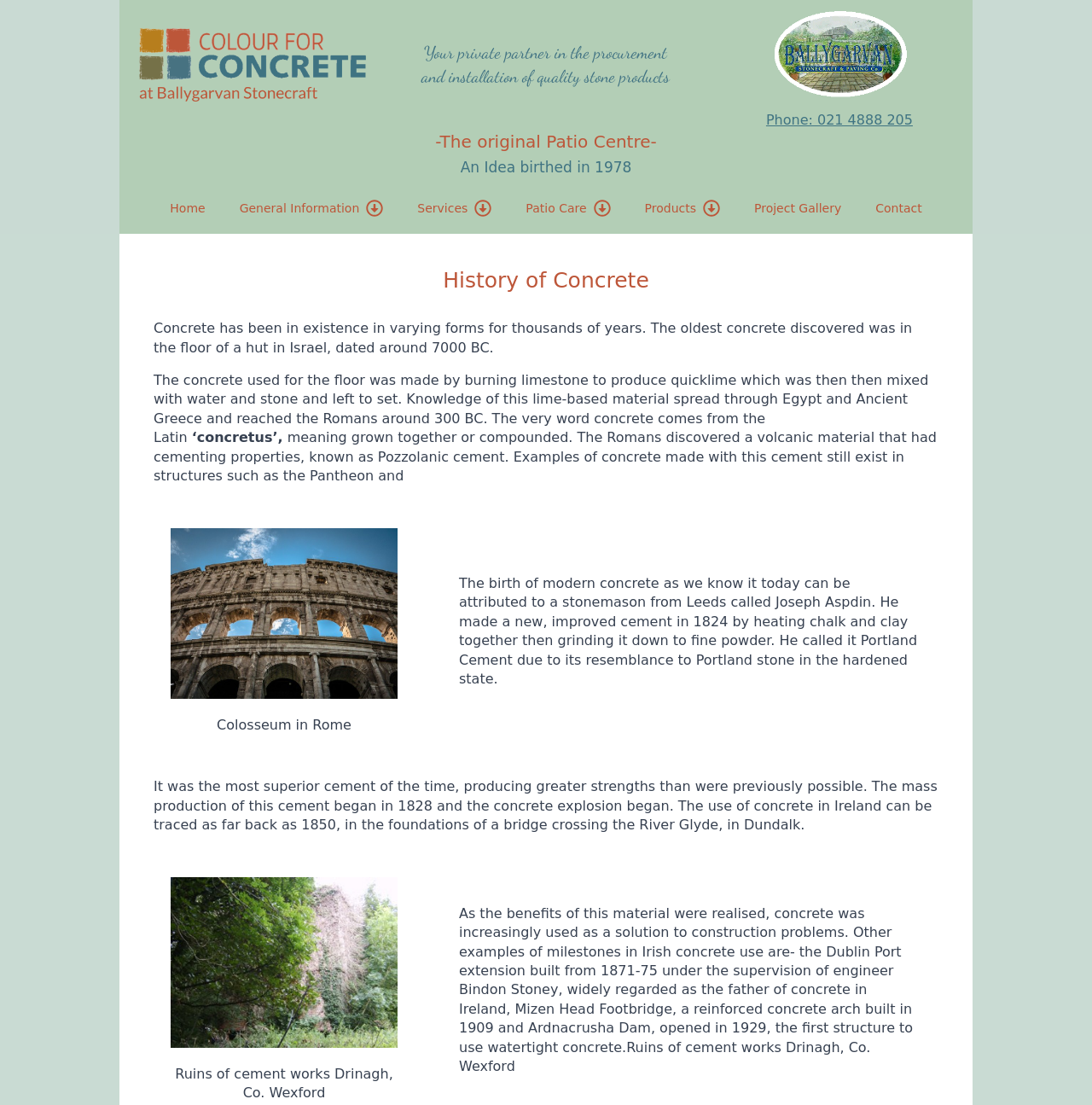Describe the webpage in detail, including text, images, and layout.

The webpage is about the history of concrete, specifically its development and use over time. At the top, there is a figure with a link, which is likely a logo or an image related to the company. Below it, there is a static text describing the company as a private partner in the procurement and installation of quality stone products.

On the right side, there is another figure with an image, which might be a decorative element or a related image. Below it, there is a link with a phone number and a static text describing the company as "The original Patio Centre". 

There are several navigation buttons on the top, including "Home", "General Information", "Services", "Patio Care", "Products", "Project Gallery", and "Contact". These buttons are likely part of a dropdown menu.

The main content of the webpage is divided into sections, each describing a period in the history of concrete. The first section has a heading "History of Concrete" and describes the early use of concrete in ancient times, including its discovery in Israel and its spread to Egypt, Greece, and Rome. 

There are several images and figures throughout the content, which are likely illustrations or examples of concrete structures. The text continues to describe the development of modern concrete, including the invention of Portland Cement and its use in Ireland. 

The webpage also mentions several milestones in Irish concrete use, including the Dublin Port extension, Mizen Head Footbridge, and Ardnacrusha Dam. The text is accompanied by images and figures, which provide visual examples of these structures.